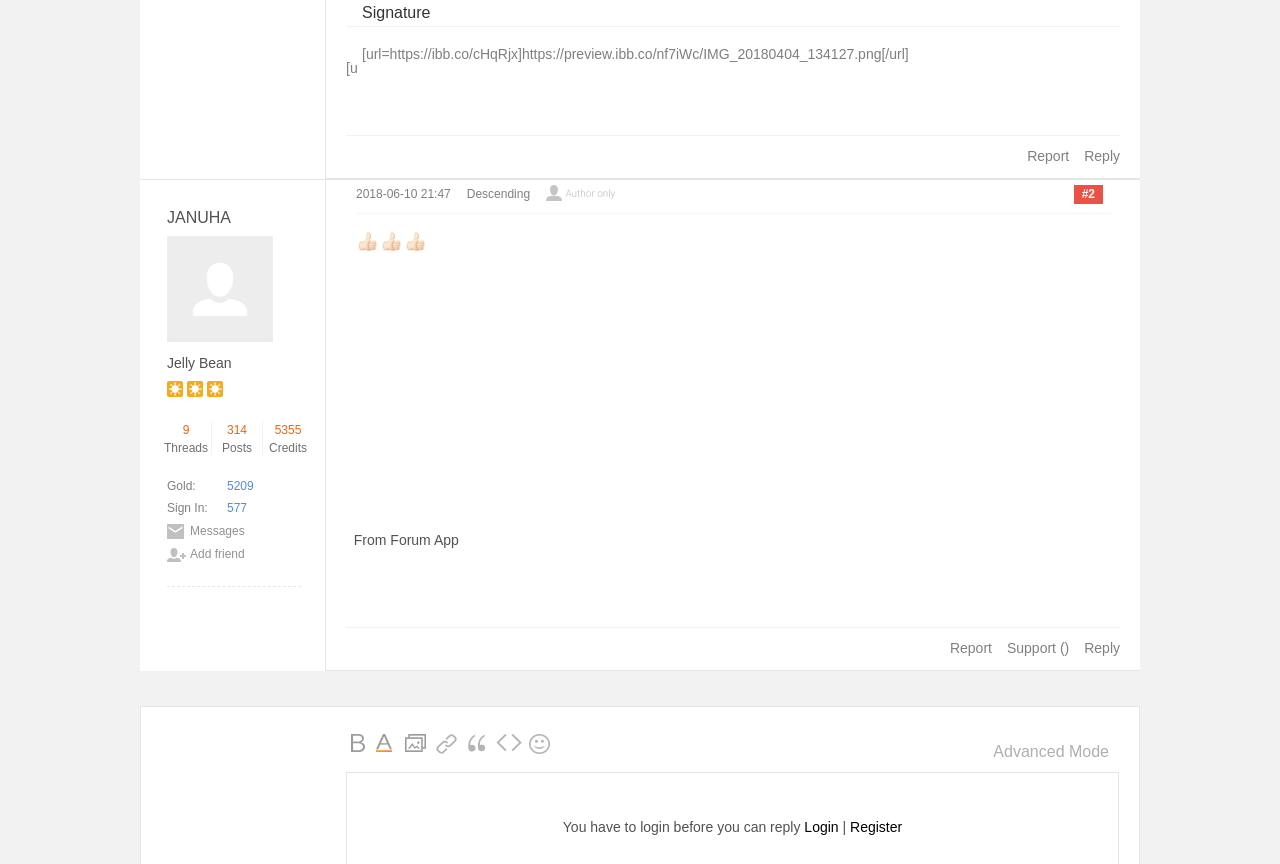Answer the question briefly using a single word or phrase: 
How many threads does the user have?

9